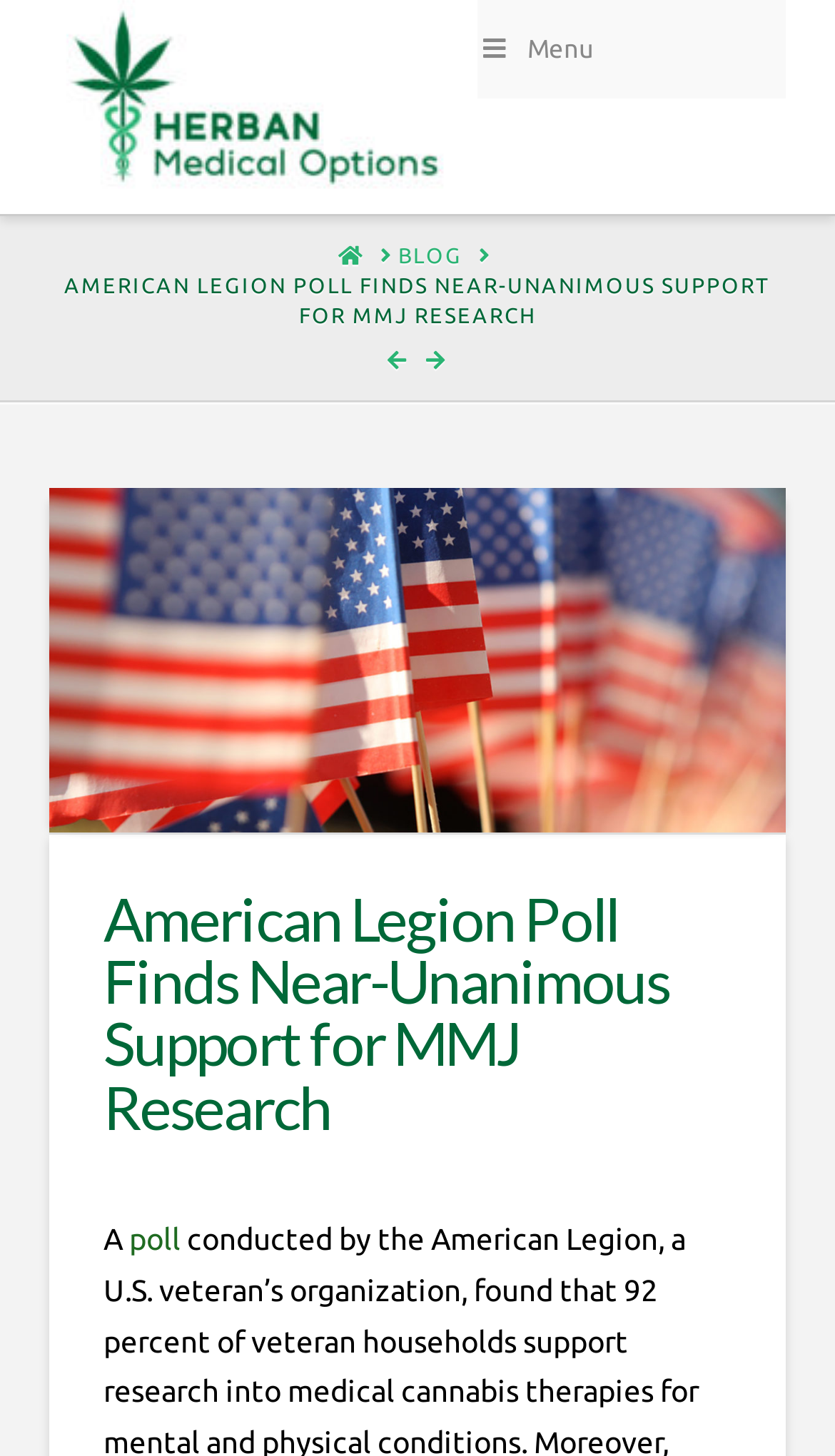Locate and extract the headline of this webpage.

American Legion Poll Finds Near-Unanimous Support for MMJ Research